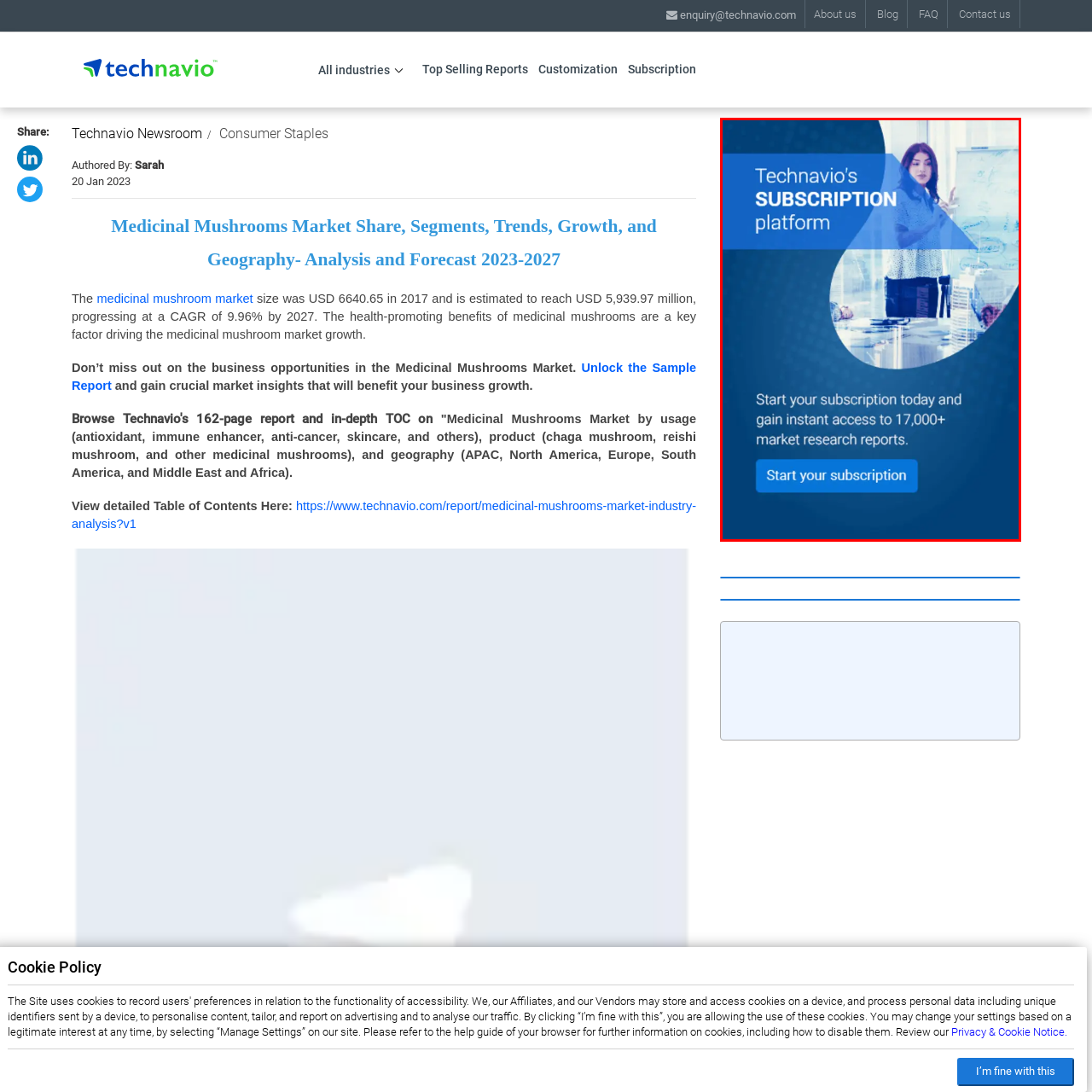Craft a comprehensive description of the image located inside the red boundary.

The image promotes Technavio's subscription platform, highlighting its value and offerings. In a visually appealing layout, the text reads "Technavio's SUBSCRIPTION platform" prominently at the top, emphasizing the focus on subscription services. Below this, a call-to-action invites users to "Start your subscription today and gain instant access to 17,000+ market research reports," encouraging immediate engagement. The visual background features a professional setting, conveying a sense of competence and authority, likely indicative of market research and analysis. A distinct blue design element enhances the overall aesthetic while making the text stand out clearly, effectively capturing the viewer's attention. The button at the bottom labeled "Start your subscription" serves as a clear prompt for action, reinforcing the message of accessing valuable insights through Technavio's subscription service.